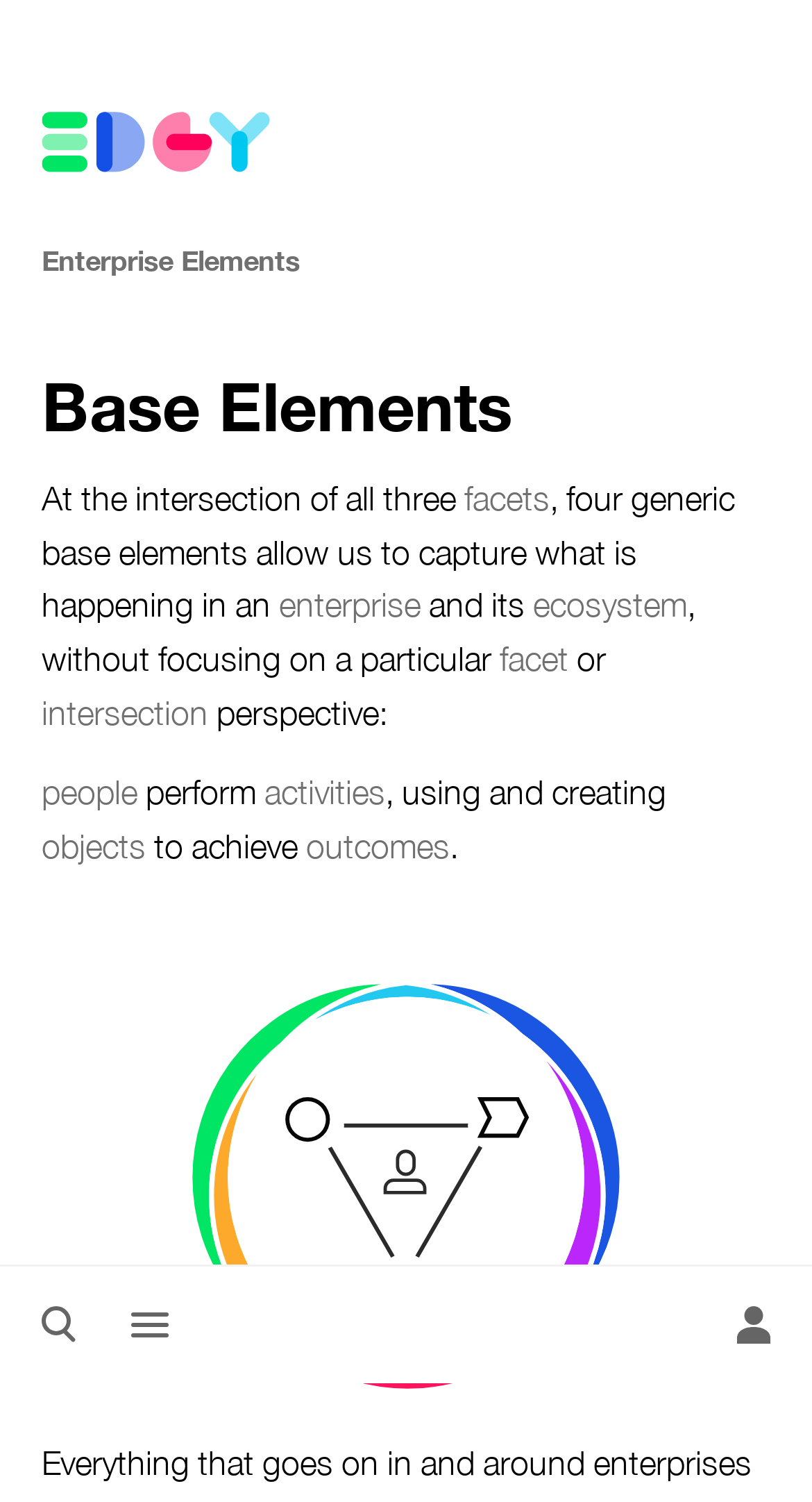Pinpoint the bounding box coordinates of the element to be clicked to execute the instruction: "Learn about 'enterprise'".

[0.344, 0.39, 0.518, 0.415]